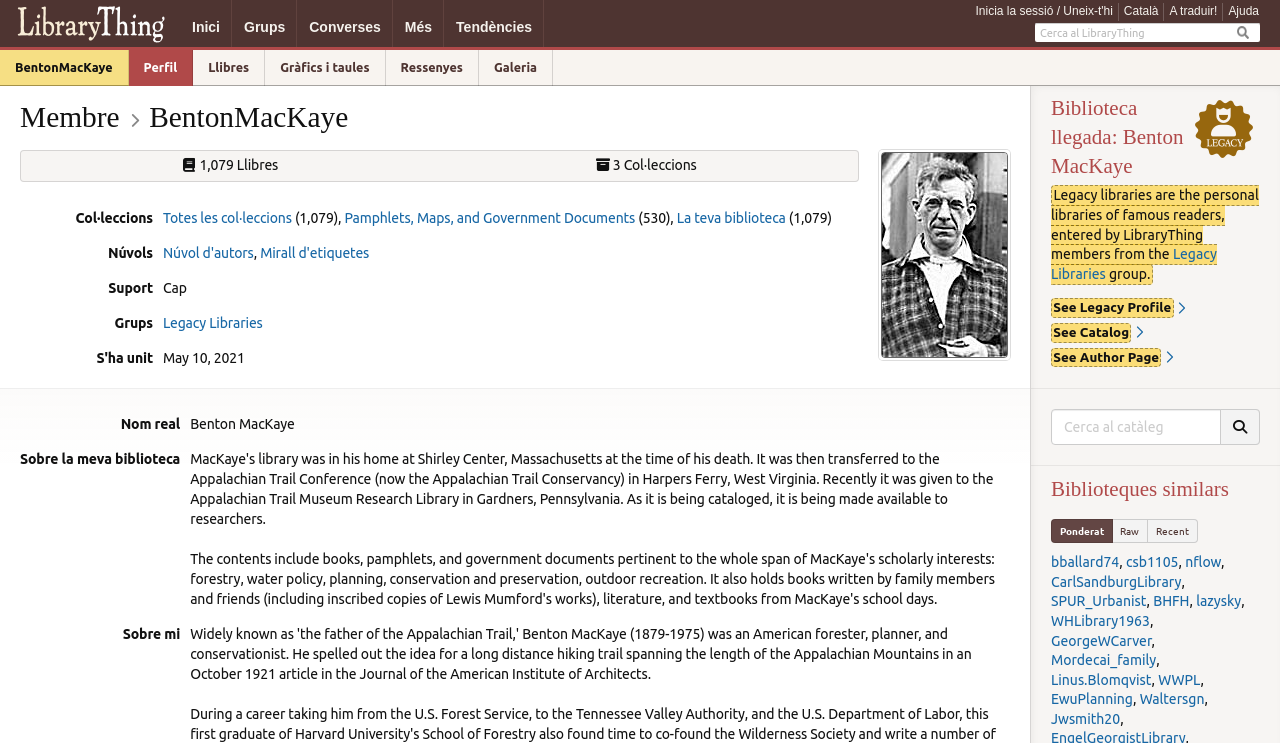Carefully examine the image and provide an in-depth answer to the question: What is the name of the first collection?

I found the answer by looking at the description list on the webpage, where the first collection is listed as 'Pamphlets, Maps, and Government Documents'.